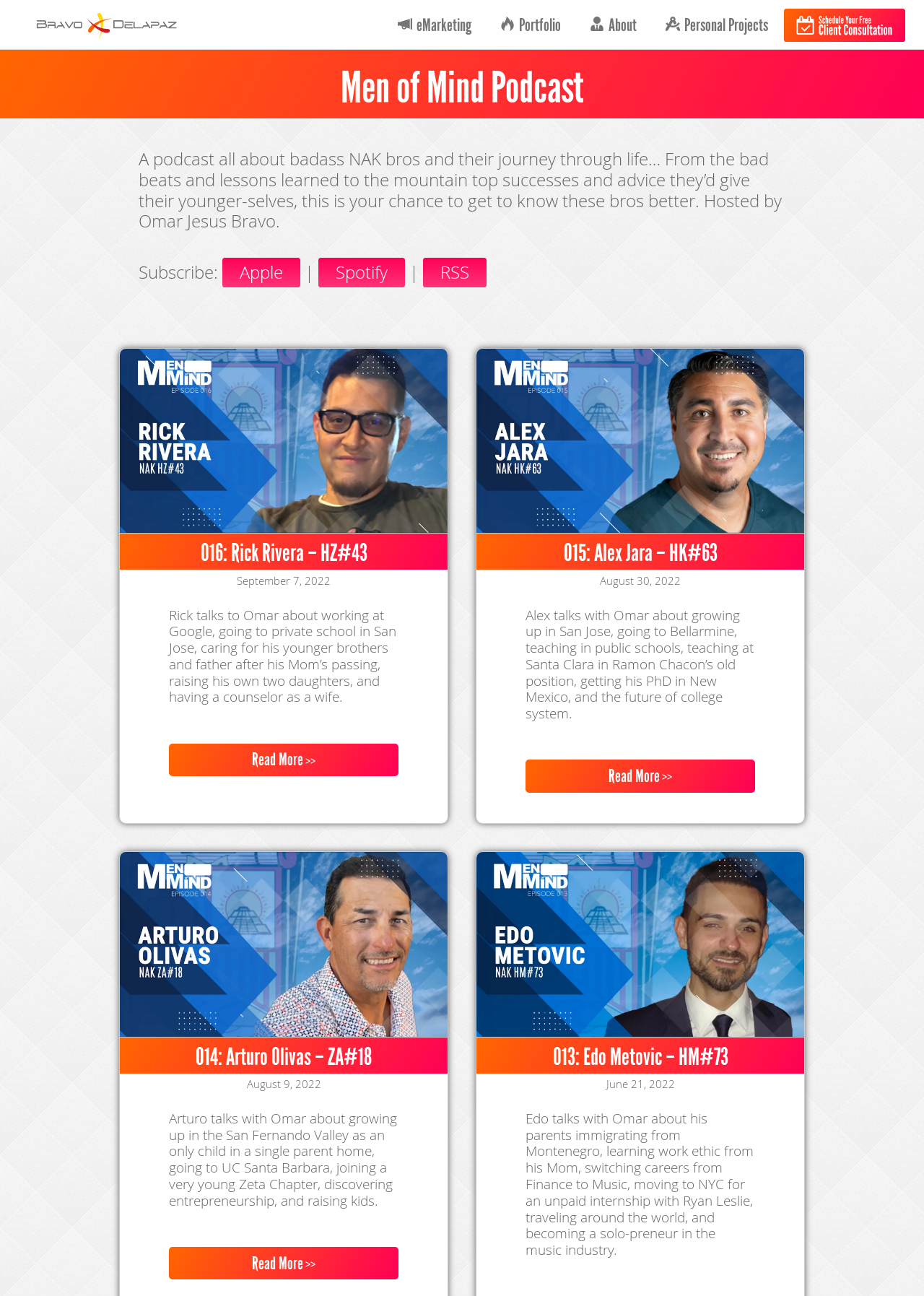Locate the bounding box coordinates of the area to click to fulfill this instruction: "View the 'Web Portfolio'". The bounding box should be presented as four float numbers between 0 and 1, in the order [left, top, right, bottom].

[0.434, 0.03, 0.621, 0.054]